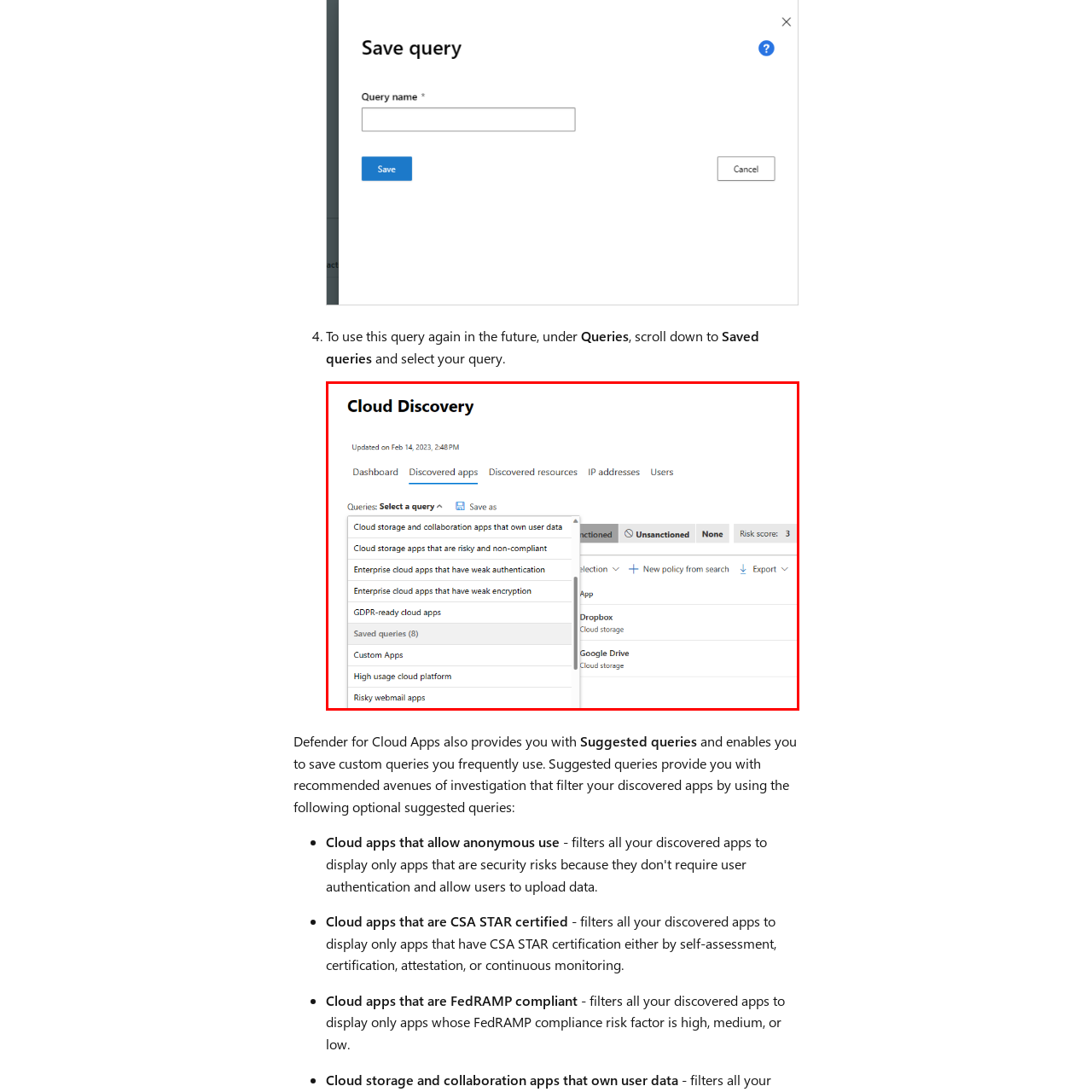What information is displayed on the screen regarding updates?
Observe the image within the red bounding box and formulate a detailed response using the visual elements present.

The screen shows recent updates, including a timestamp for the last refresh, which provides users with information about when the data was last updated.